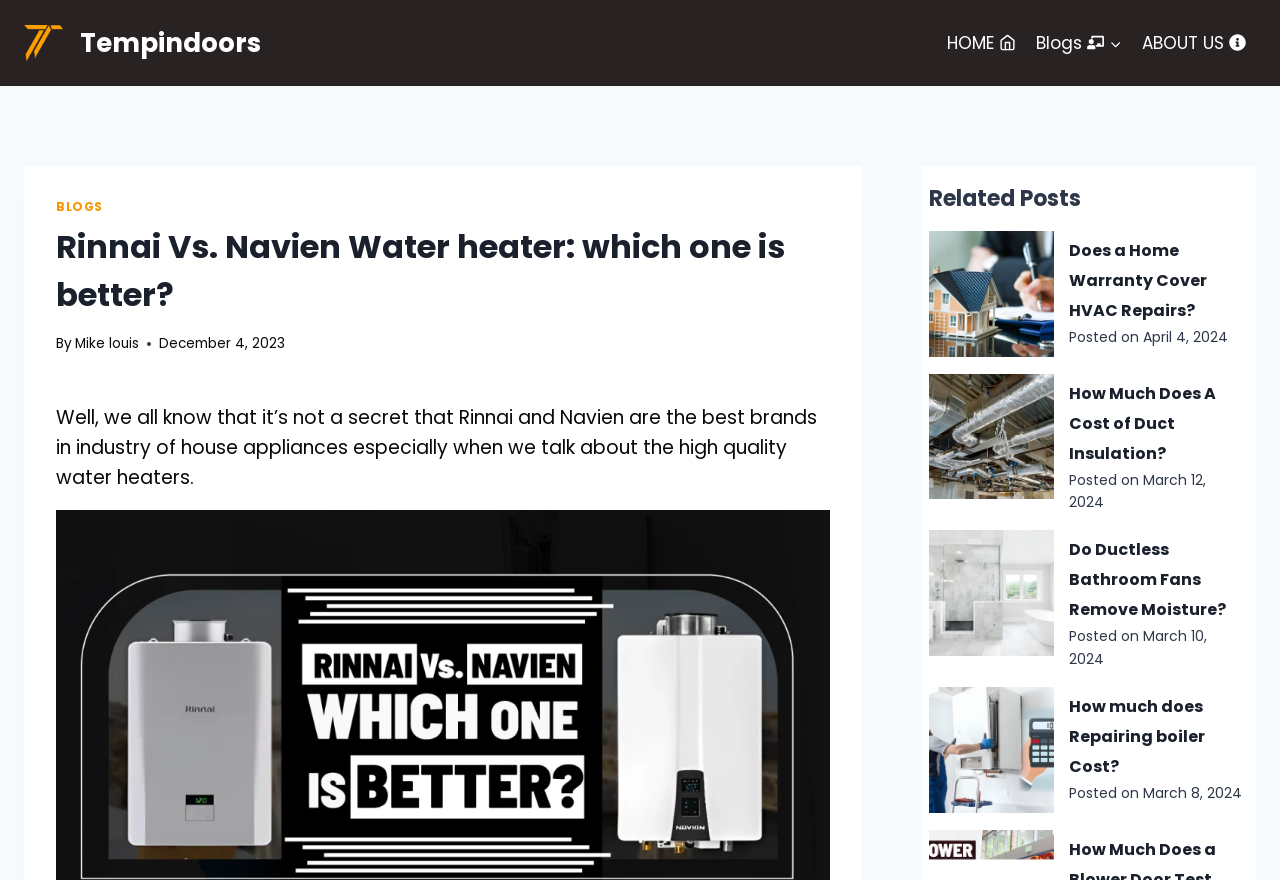Carefully examine the image and provide an in-depth answer to the question: How many navigation links are there?

I counted the number of link elements inside the navigation element. There are three links: 'HOME', 'Blogs', and 'ABOUT US', which I assume are navigation links.